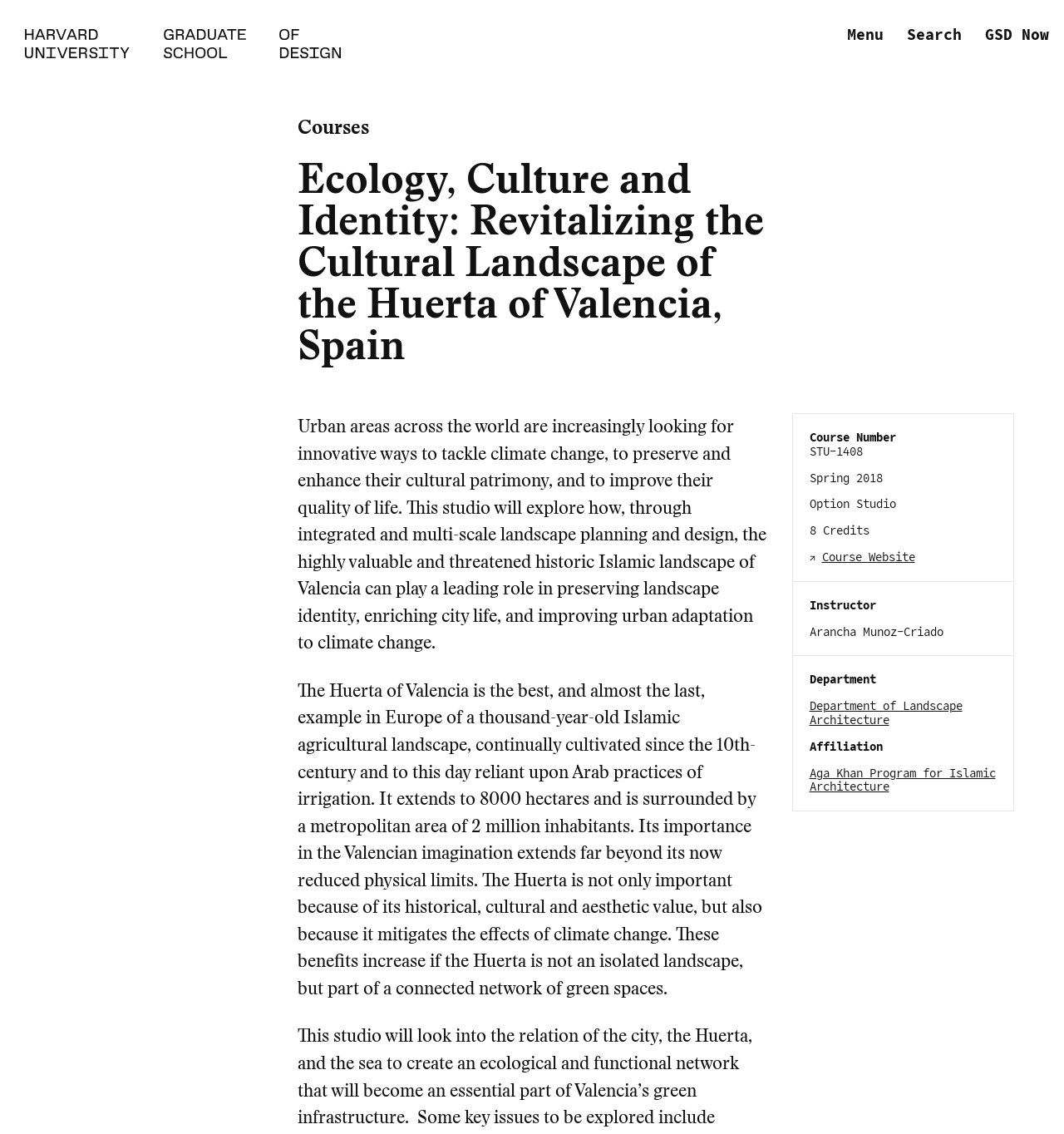Provide a one-word or one-phrase answer to the question:
What is the department of the course?

Department of Landscape Architecture